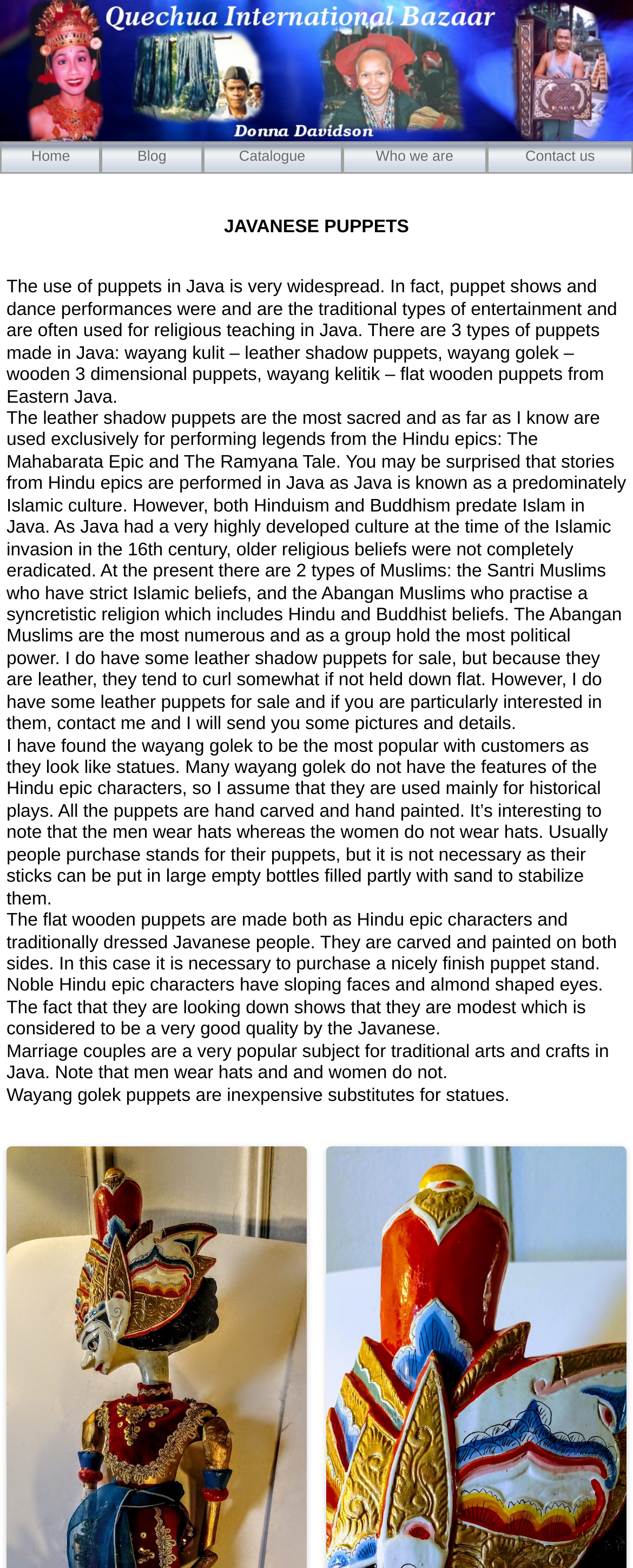What is necessary to purchase for flat wooden puppets?
Based on the image, provide your answer in one word or phrase.

A nicely finished puppet stand